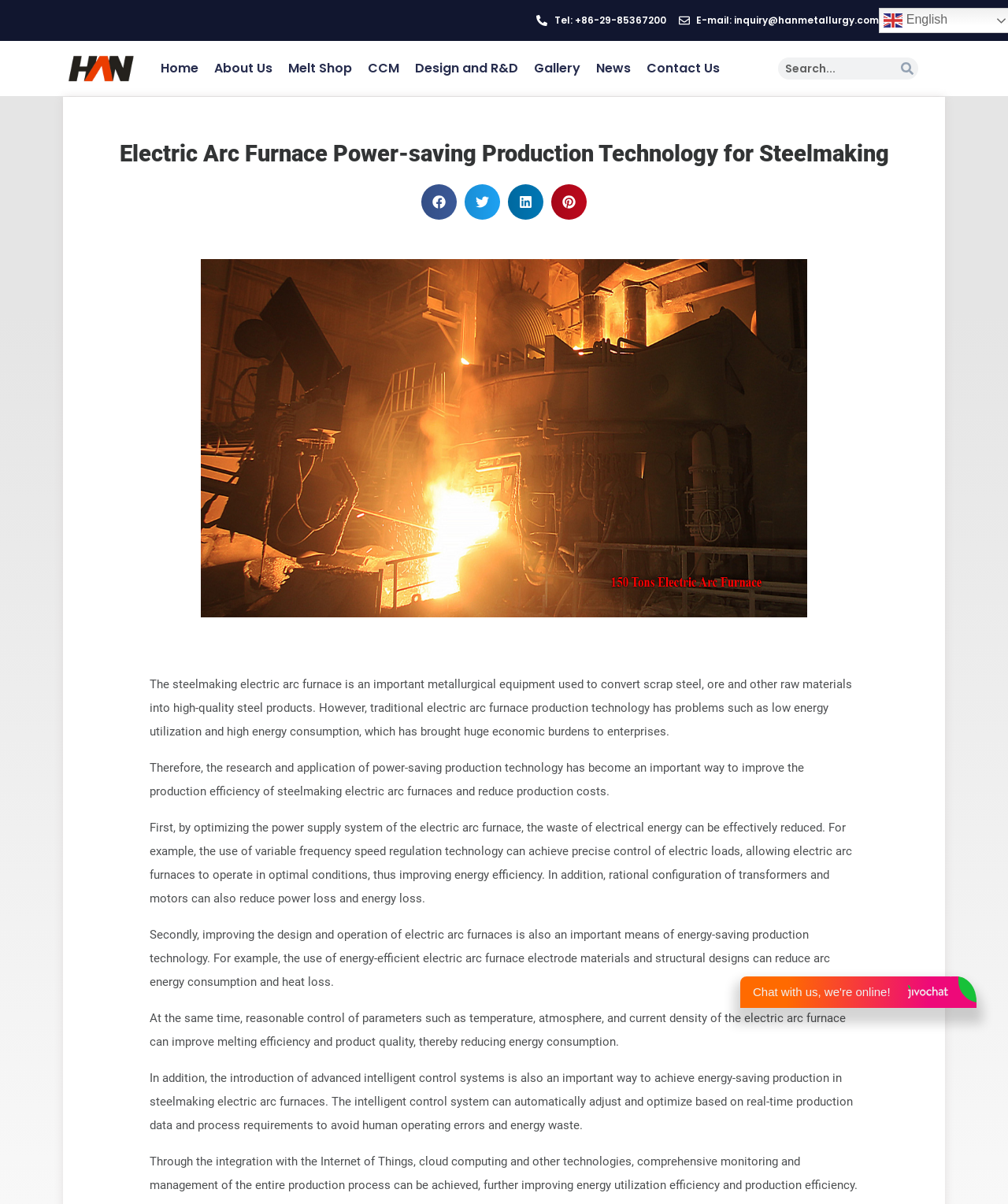Can you determine the bounding box coordinates of the area that needs to be clicked to fulfill the following instruction: "Click the 'Home' link"?

[0.152, 0.041, 0.205, 0.073]